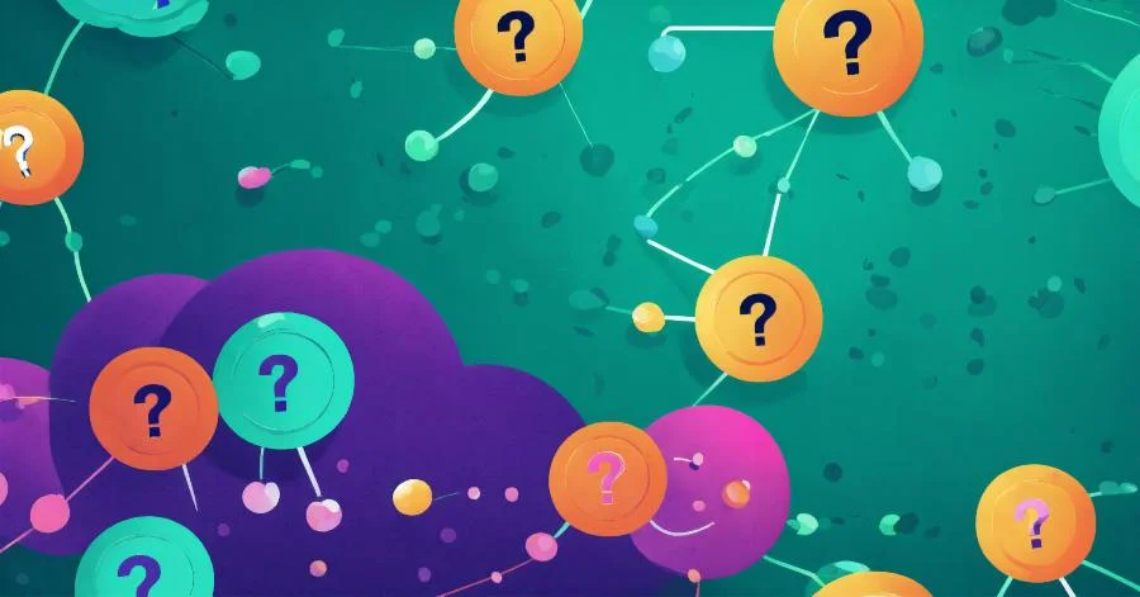Please analyze the image and provide a thorough answer to the question:
What is the theme of the background gradient?

The background of the image employs a gradient of colors, which enhances the modern and tech-centric theme of the article, fitting for a topic that discusses the integration of frontend and backend in Java full-stack development.